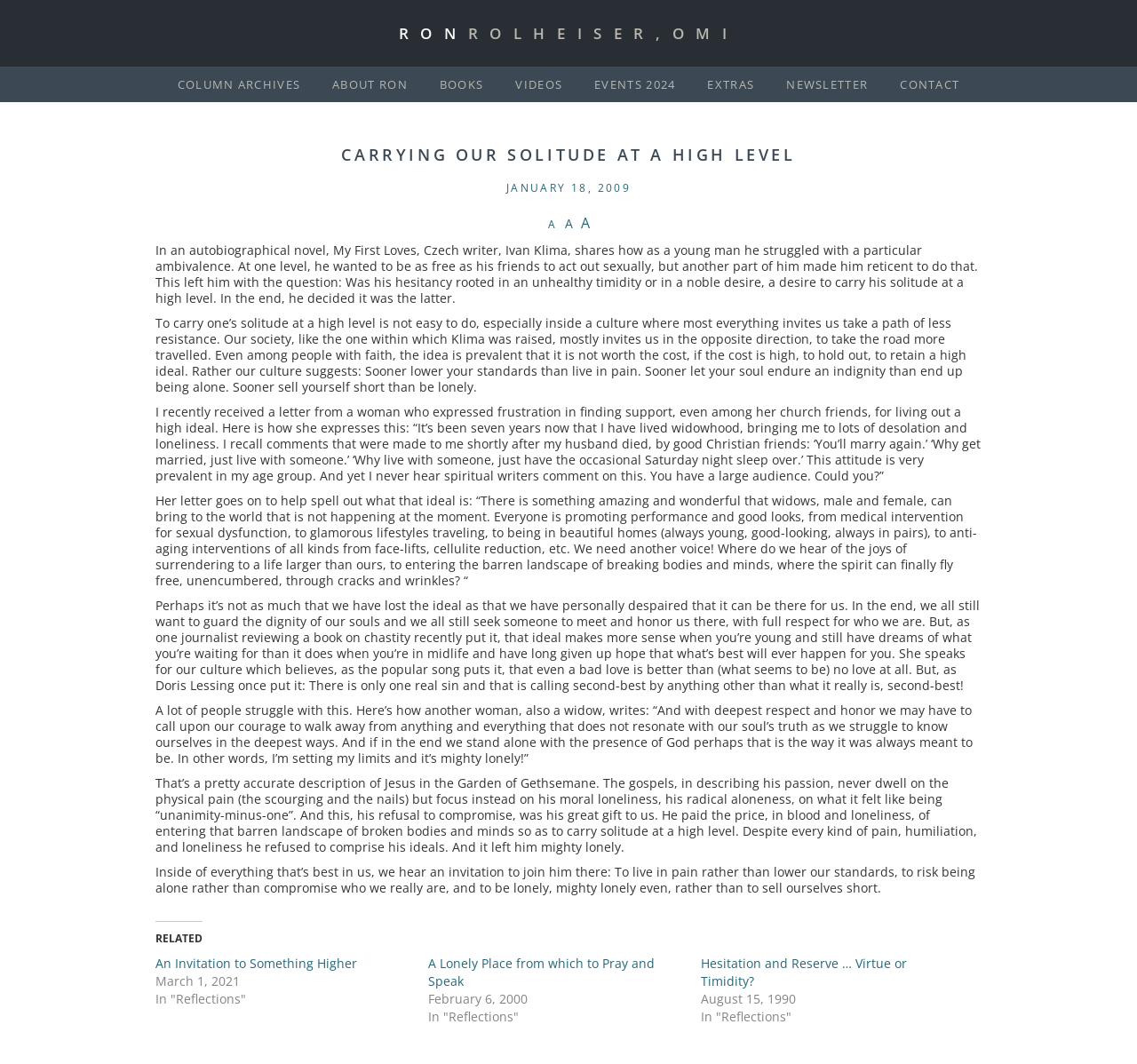What is the topic of the article?
Look at the image and answer with only one word or phrase.

Carrying solitude at a high level